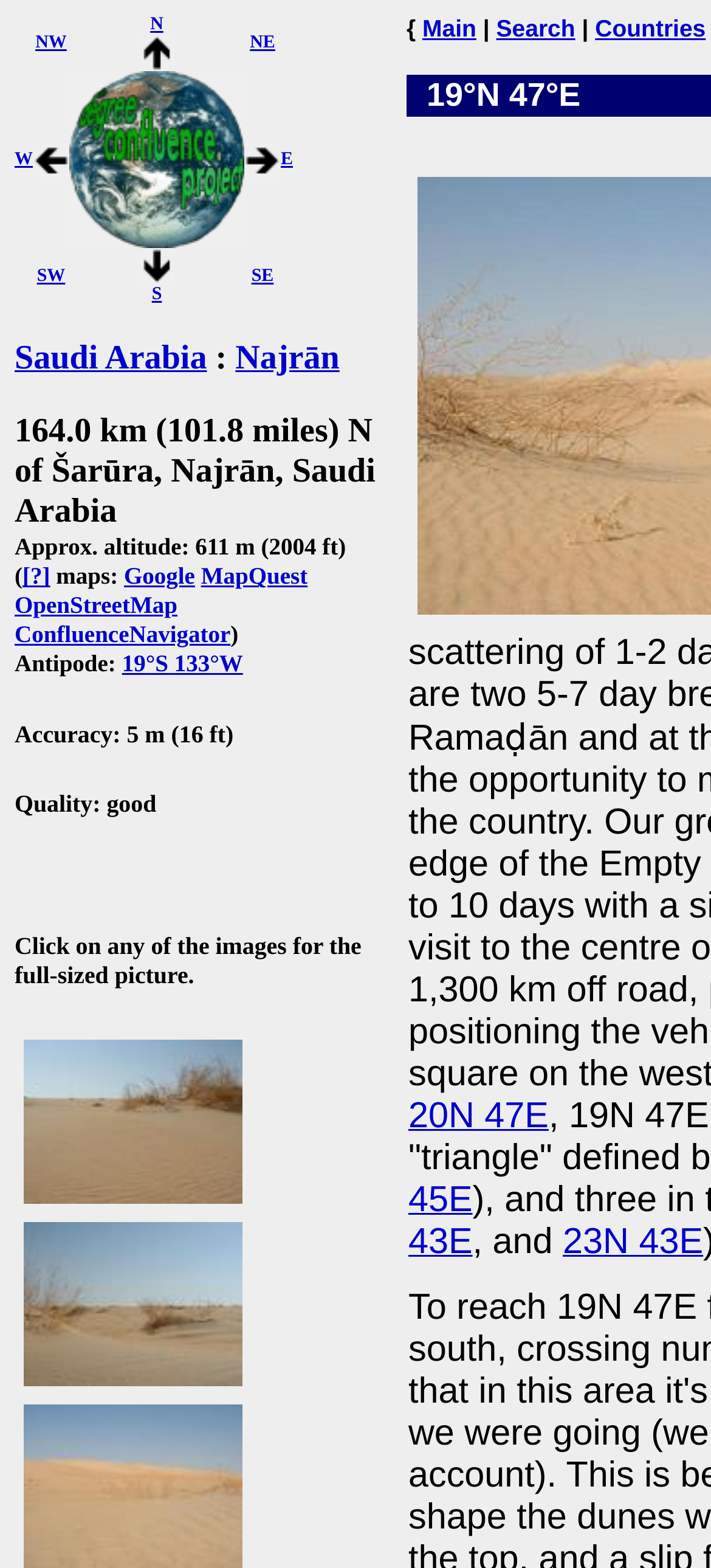Provide a single word or phrase answer to the question: 
What is the antipode of the confluence?

19°S 133°W